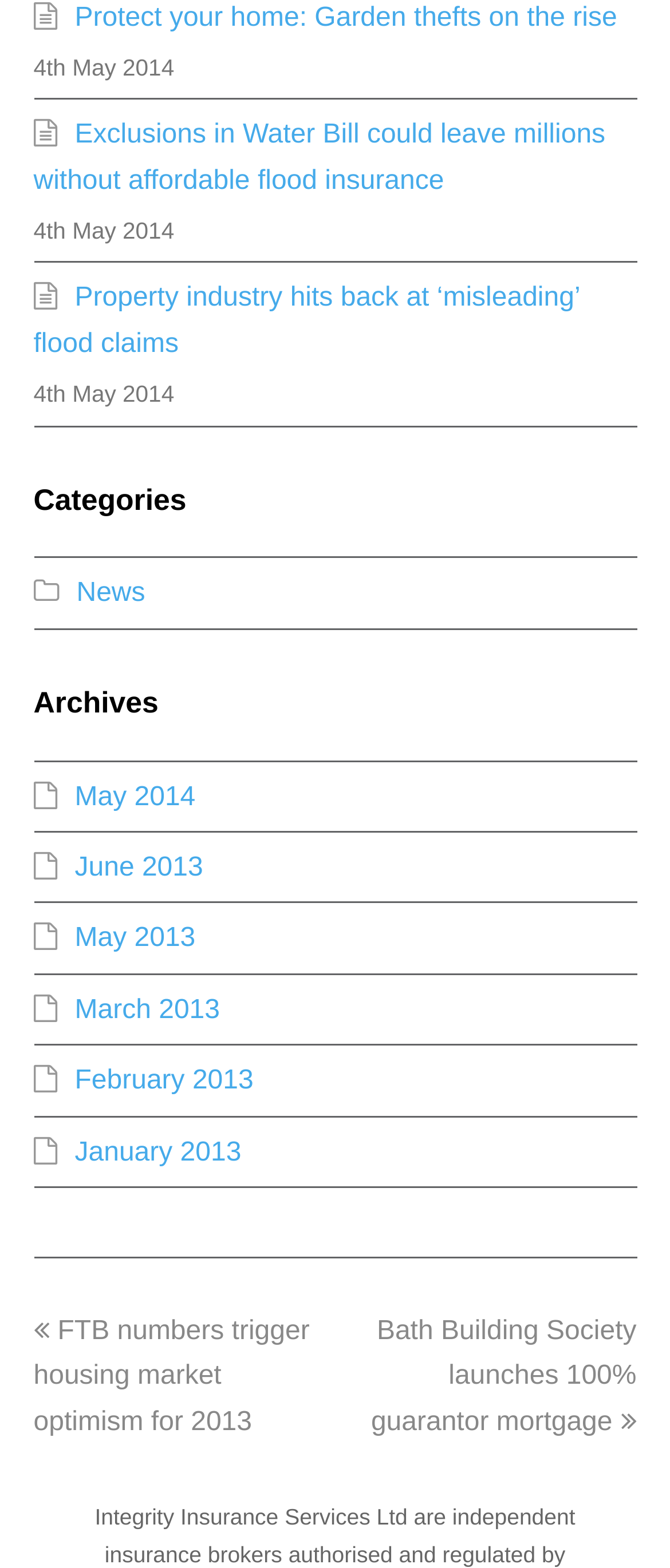Respond to the question with just a single word or phrase: 
What is the symbol used in the links?

